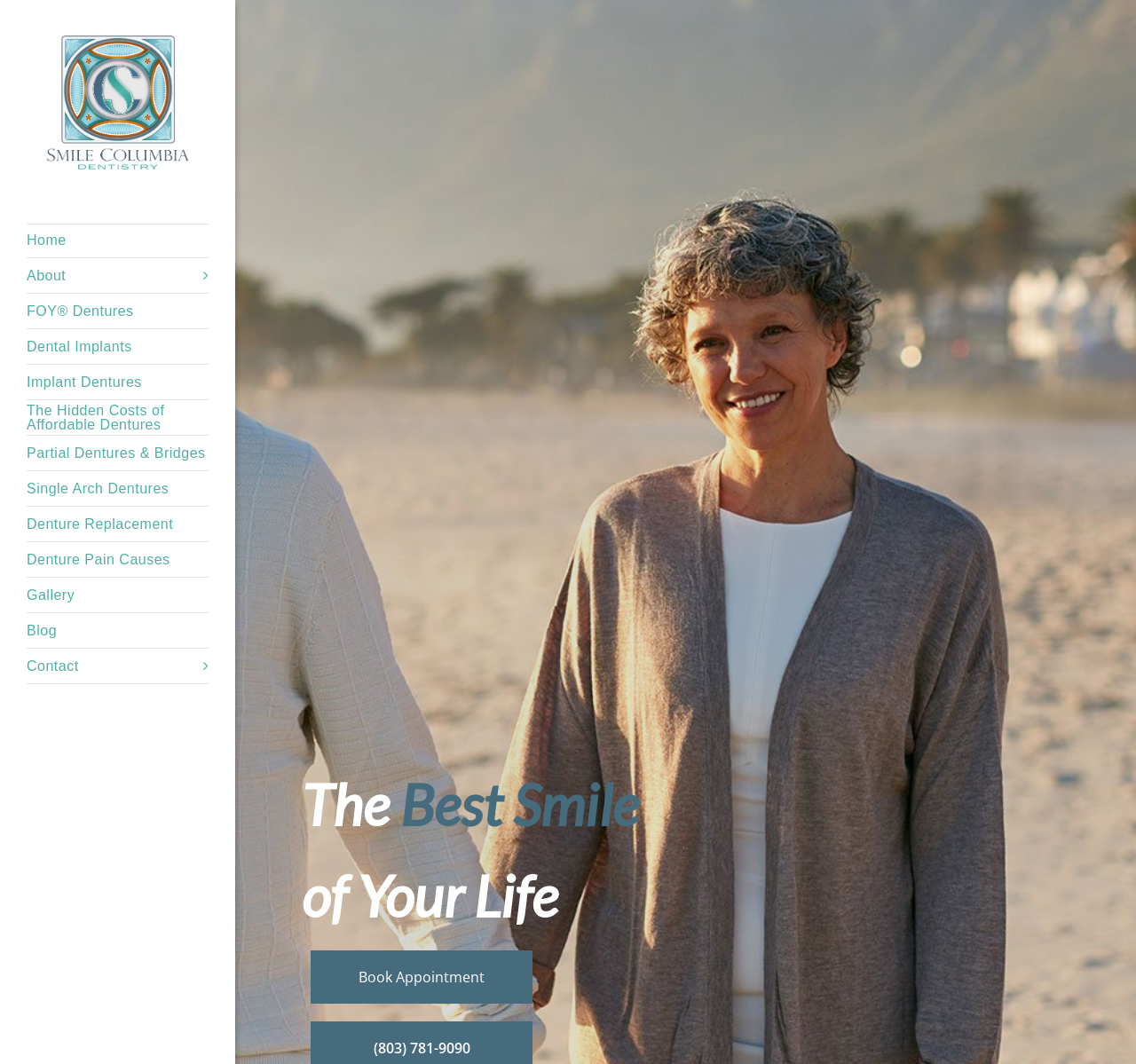Use a single word or phrase to answer the question:
How many menu items are in the main menu?

14